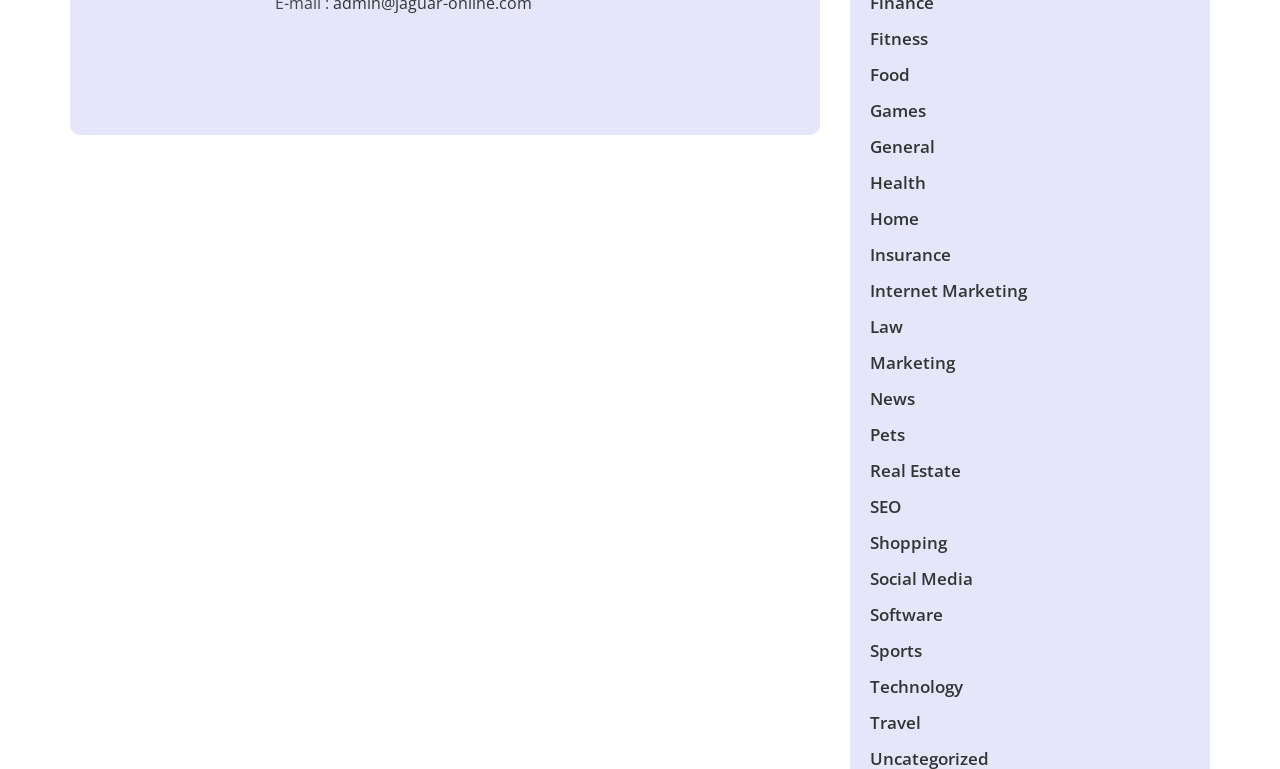What is the last category on the webpage?
Give a single word or phrase as your answer by examining the image.

Travel